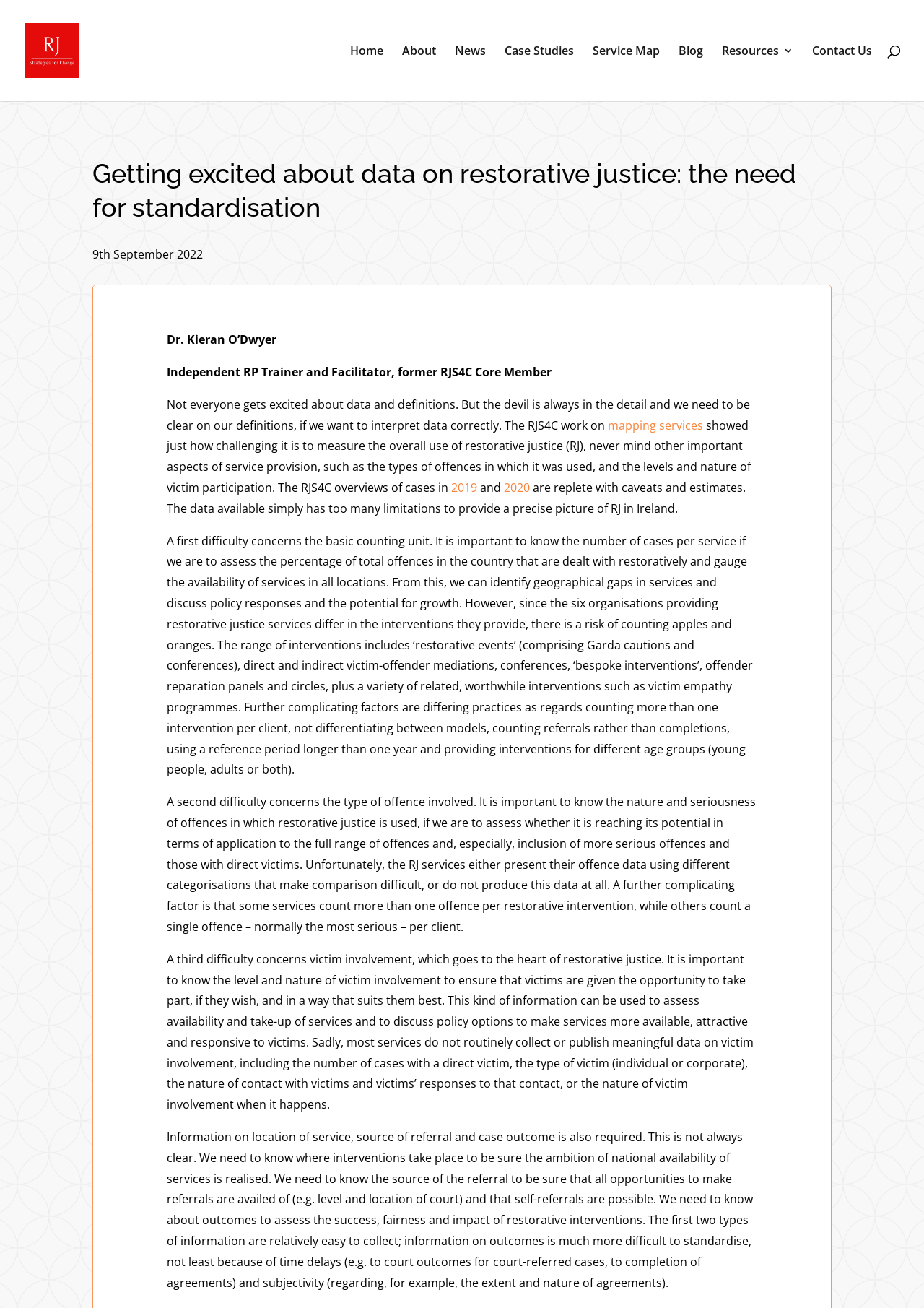Could you highlight the region that needs to be clicked to execute the instruction: "Click on the 'mapping services' link"?

[0.658, 0.319, 0.761, 0.331]